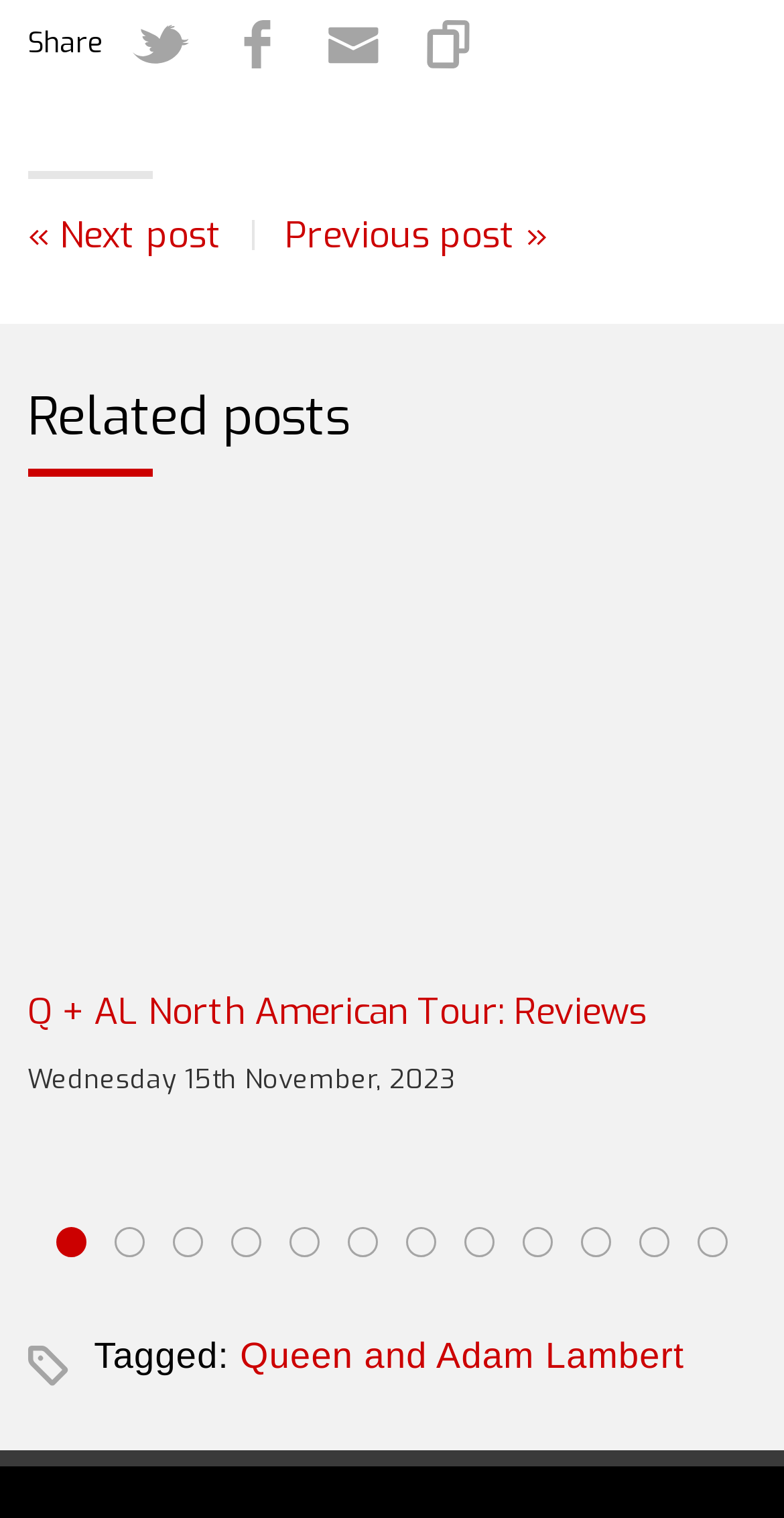Determine the bounding box coordinates for the area that should be clicked to carry out the following instruction: "Go to slide 1".

[0.054, 0.801, 0.128, 0.834]